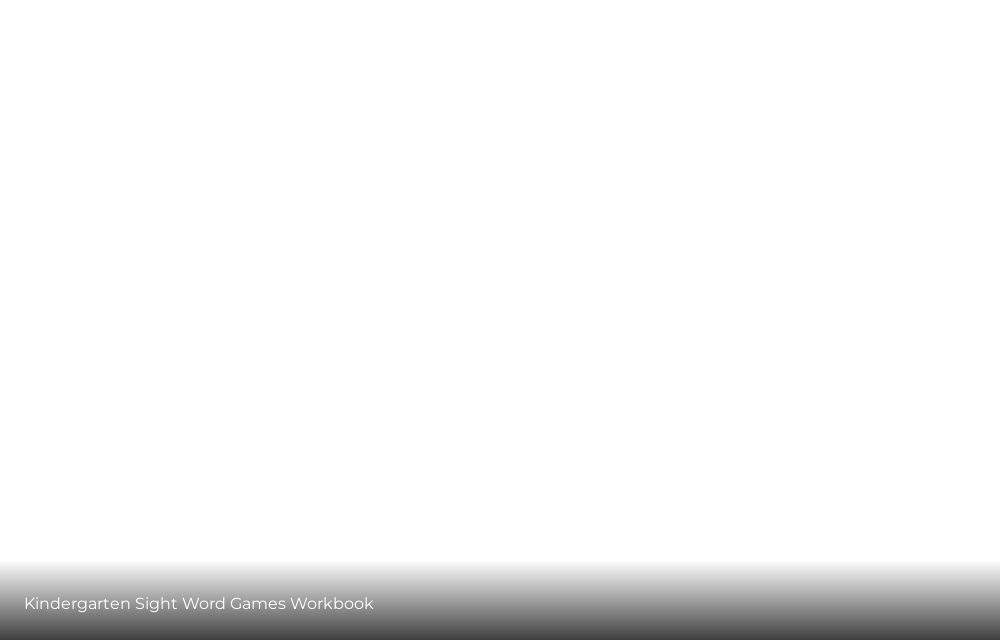Generate a detailed caption for the image.

The image showcases the cover of a workbook titled "Kindergarten Sight Word Games Workbook." The design features a clean and simple layout, emphasizing the title prominently at the bottom. This educational resource is tailored for young learners, aiming to enhance their word recognition skills through engaging activities. The overall aesthetic conveys a sense of clarity and focus, ideal for early childhood education. It's an enticing introduction to a workbook that promises fun and interactive learning for children aged 4 to 7.